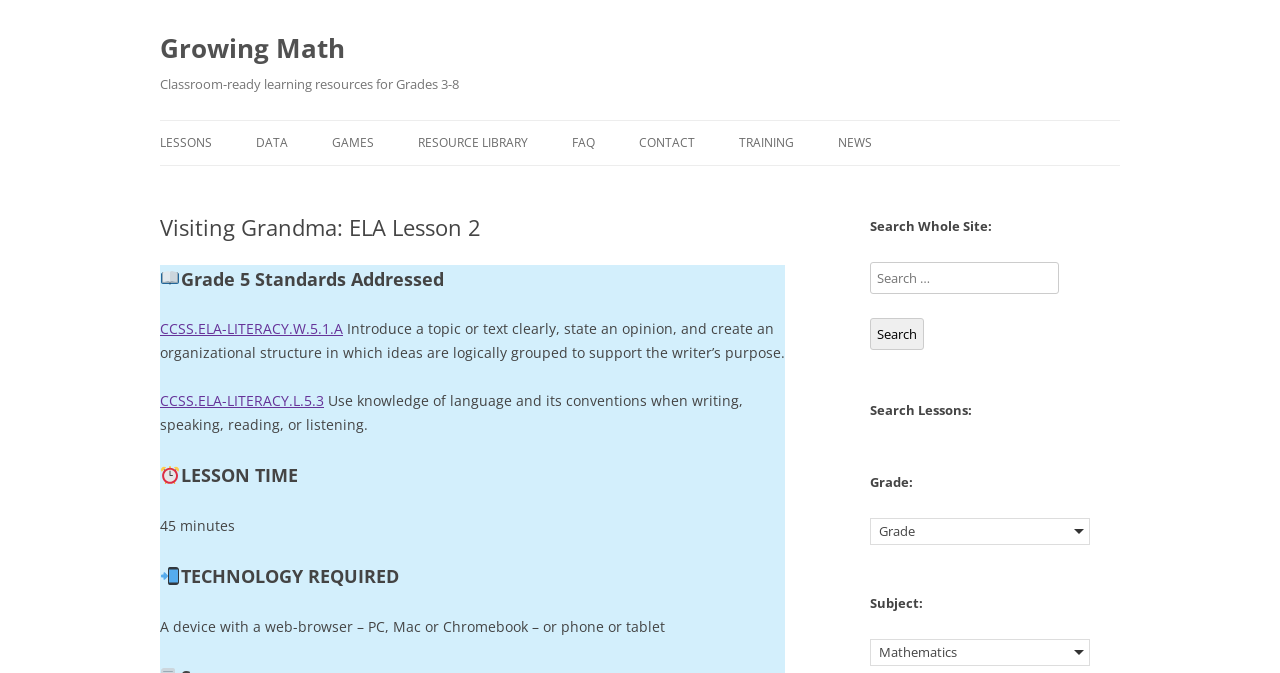Please find the bounding box for the following UI element description. Provide the coordinates in (top-left x, top-left y, bottom-right x, bottom-right y) format, with values between 0 and 1: Games Portal for Kids

[0.259, 0.246, 0.416, 0.307]